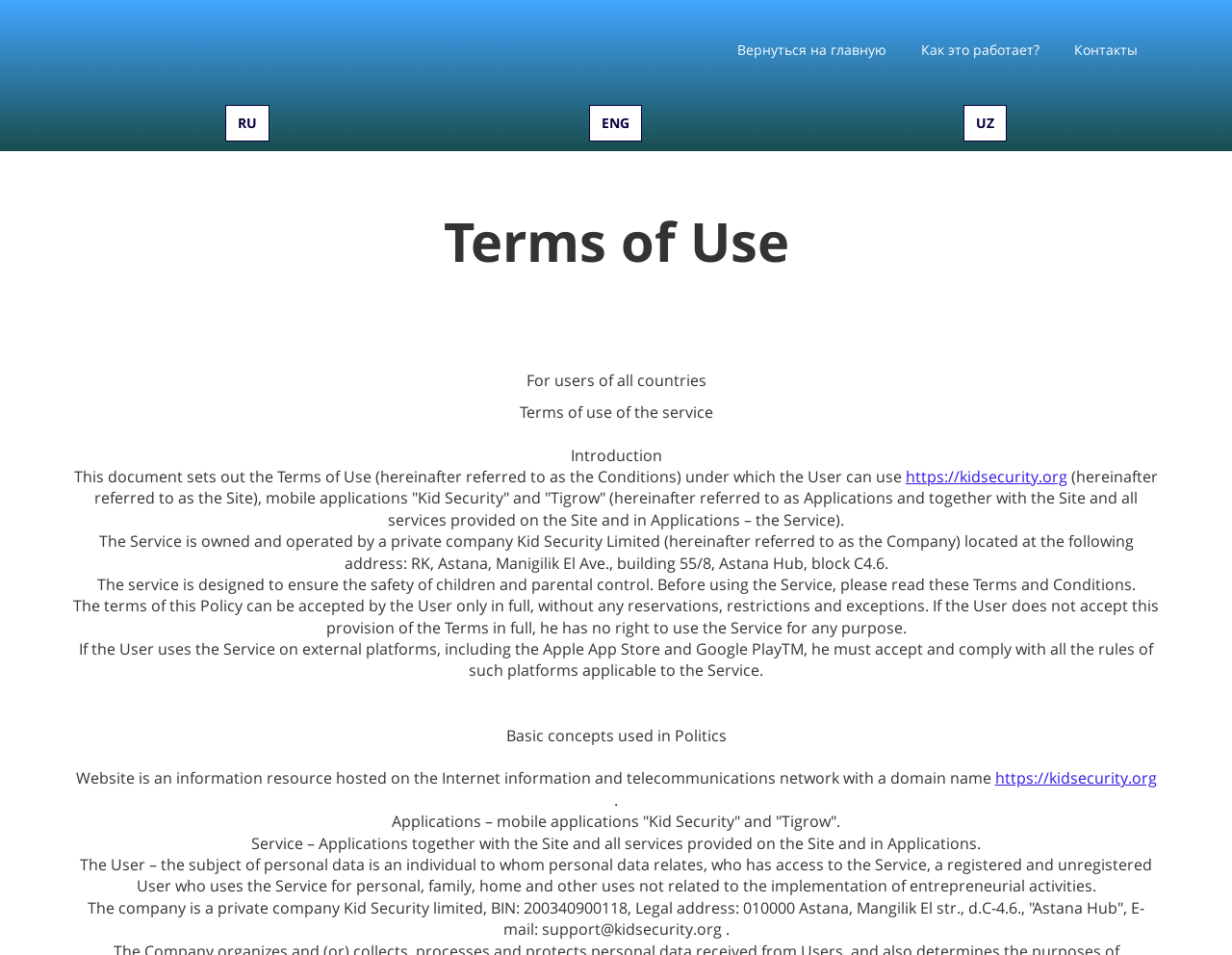What is the domain name of the website?
Could you answer the question in a detailed manner, providing as much information as possible?

The domain name of the website is mentioned in the text 'Website is an information resource hosted on the Internet information and telecommunications network with a domain name' and also as a link 'https://kidsecurity.org'.